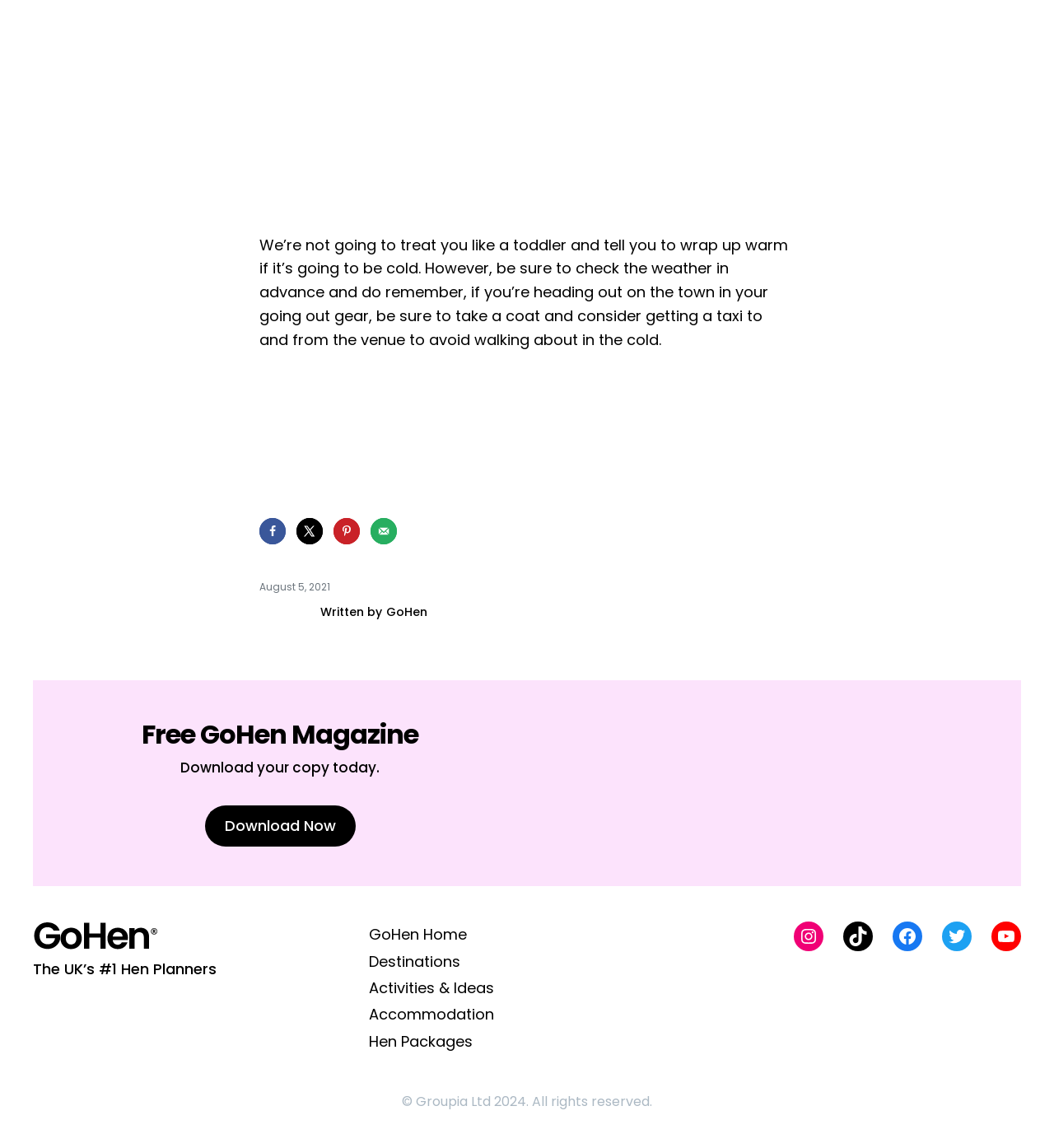What is the name of the company that owns the copyright?
Answer the question based on the image using a single word or a brief phrase.

Groupia Ltd